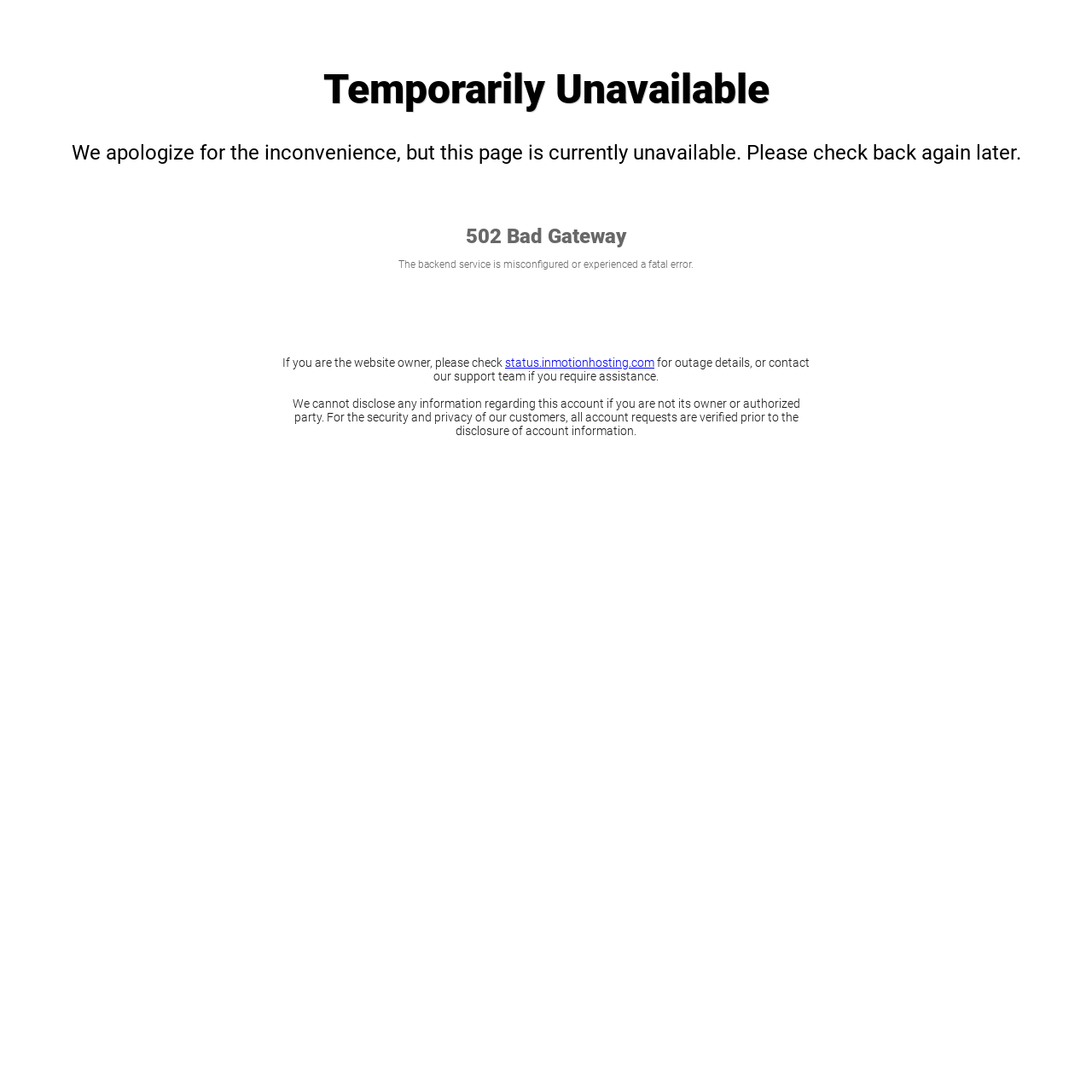Who should check the outage details?
Using the image as a reference, answer with just one word or a short phrase.

Website owner